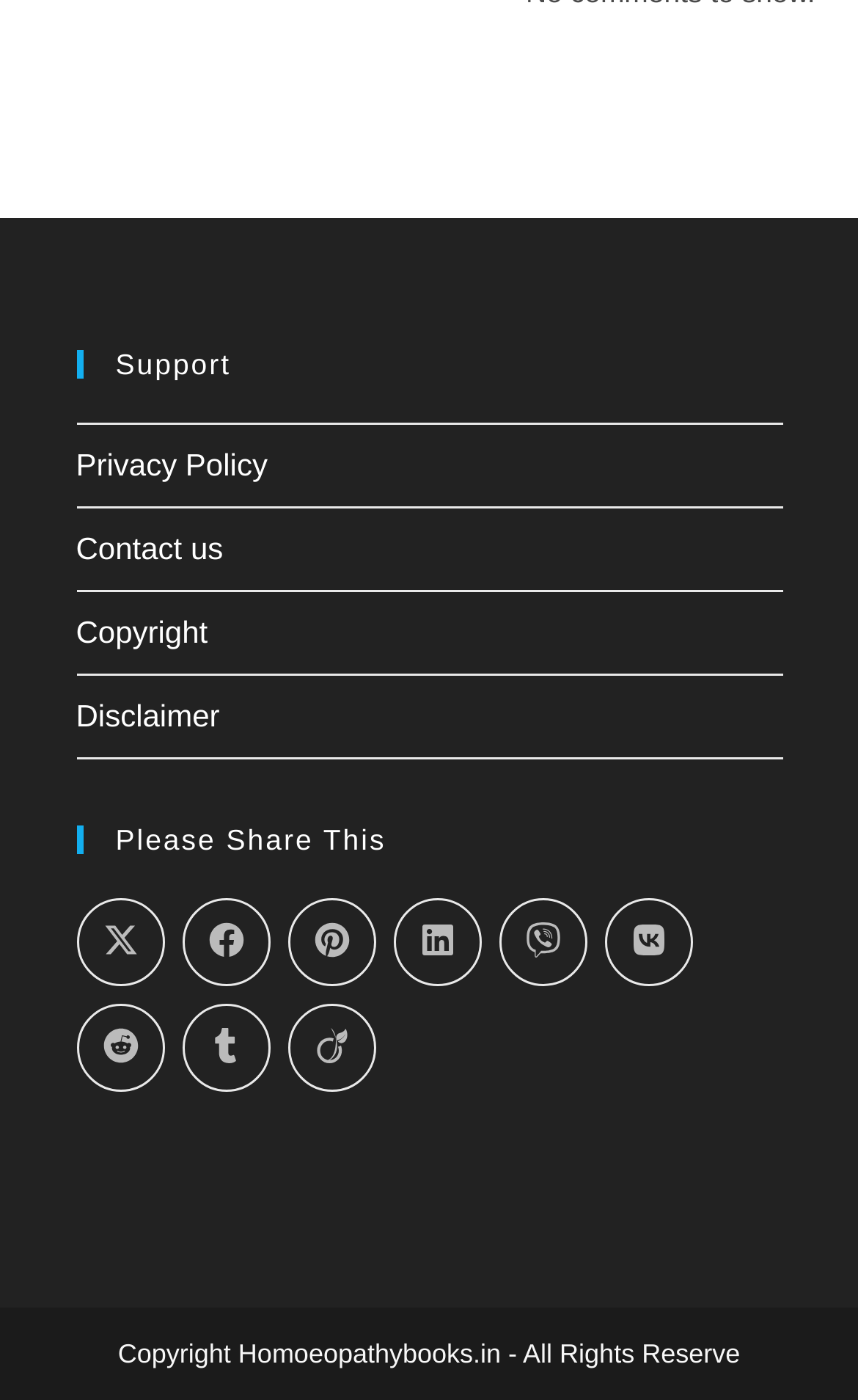Please identify the bounding box coordinates of the element on the webpage that should be clicked to follow this instruction: "View 'Copyright' information". The bounding box coordinates should be given as four float numbers between 0 and 1, formatted as [left, top, right, bottom].

[0.088, 0.439, 0.242, 0.464]